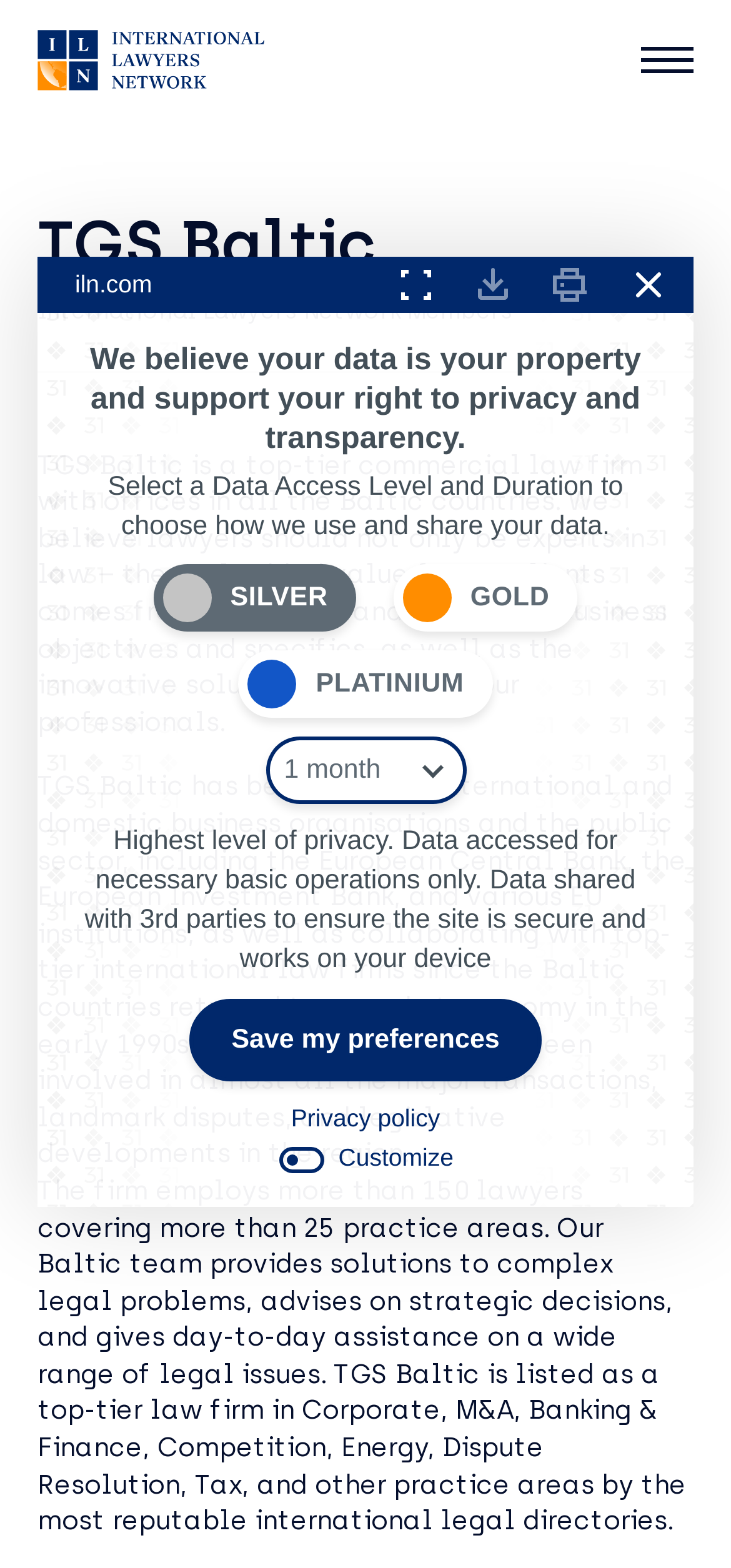Respond to the following question with a brief word or phrase:
How many lawyers does TGS Baltic employ?

More than 150